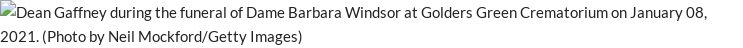Describe all the aspects of the image extensively.

Dean Gaffney is seen during the emotional funeral of Dame Barbara Windsor, held at Golders Green Crematorium on January 8, 2021. The ceremony gathered numerous attendees paying their respects to the beloved actress, known for her iconic role as Peggy Mitchell in "EastEnders." This poignant moment reflects the deep affection and admiration held for Windsor, who left a lasting impact on the entertainment industry. The photo, taken by Neil Mockford, captures the essence of this significant occasion filled with memories and tributes to a cherished star.